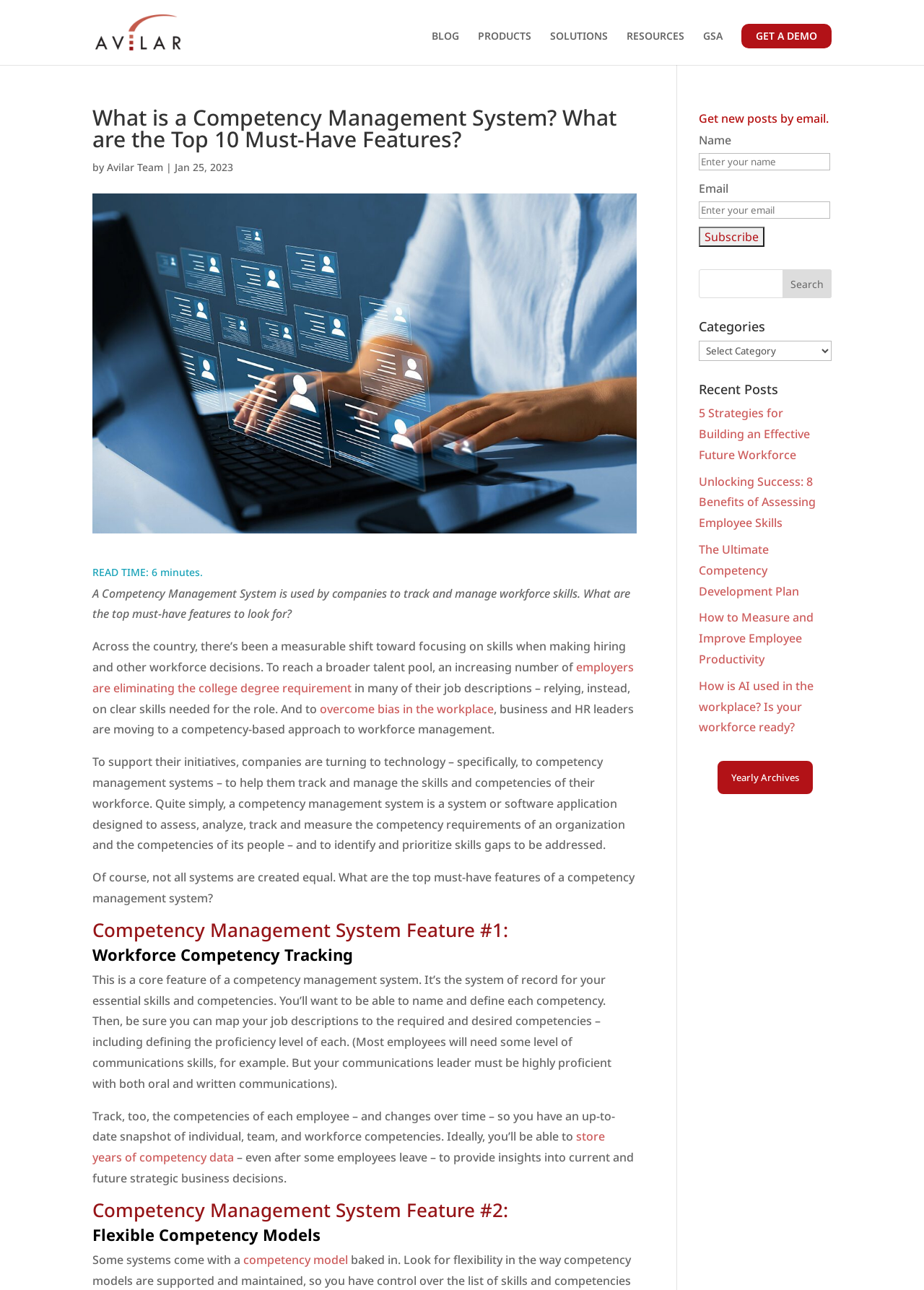Please identify the bounding box coordinates of the area I need to click to accomplish the following instruction: "Visit the 'BLOG' page".

[0.467, 0.024, 0.497, 0.05]